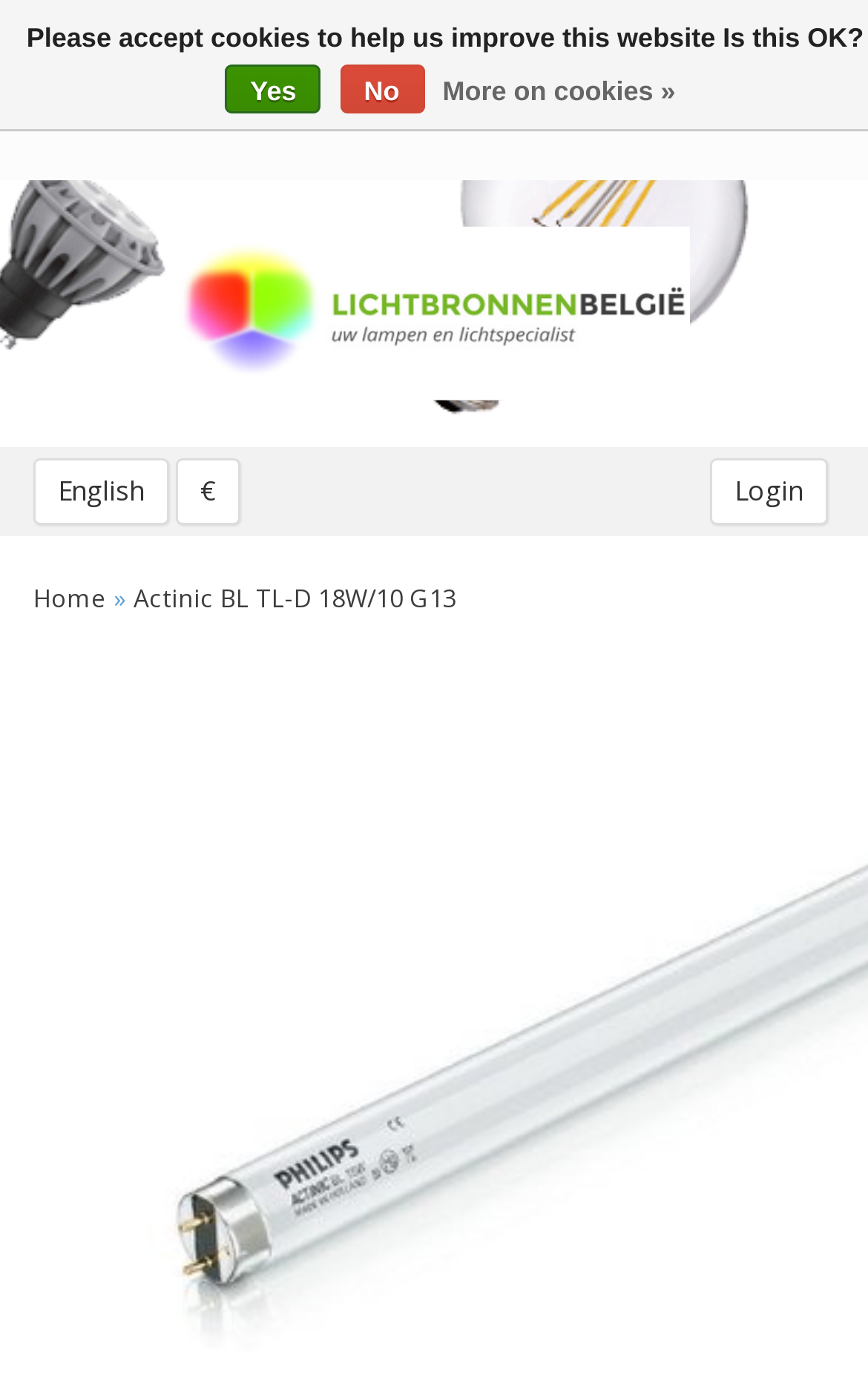What is the language of the webpage?
We need a detailed and meticulous answer to the question.

The language of the webpage is English because the button 'English' is present, indicating that the webpage is currently in English.